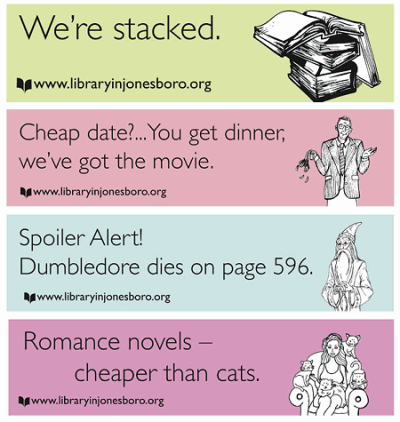Respond with a single word or phrase for the following question: 
What is featured on the top billboard?

A stack of books